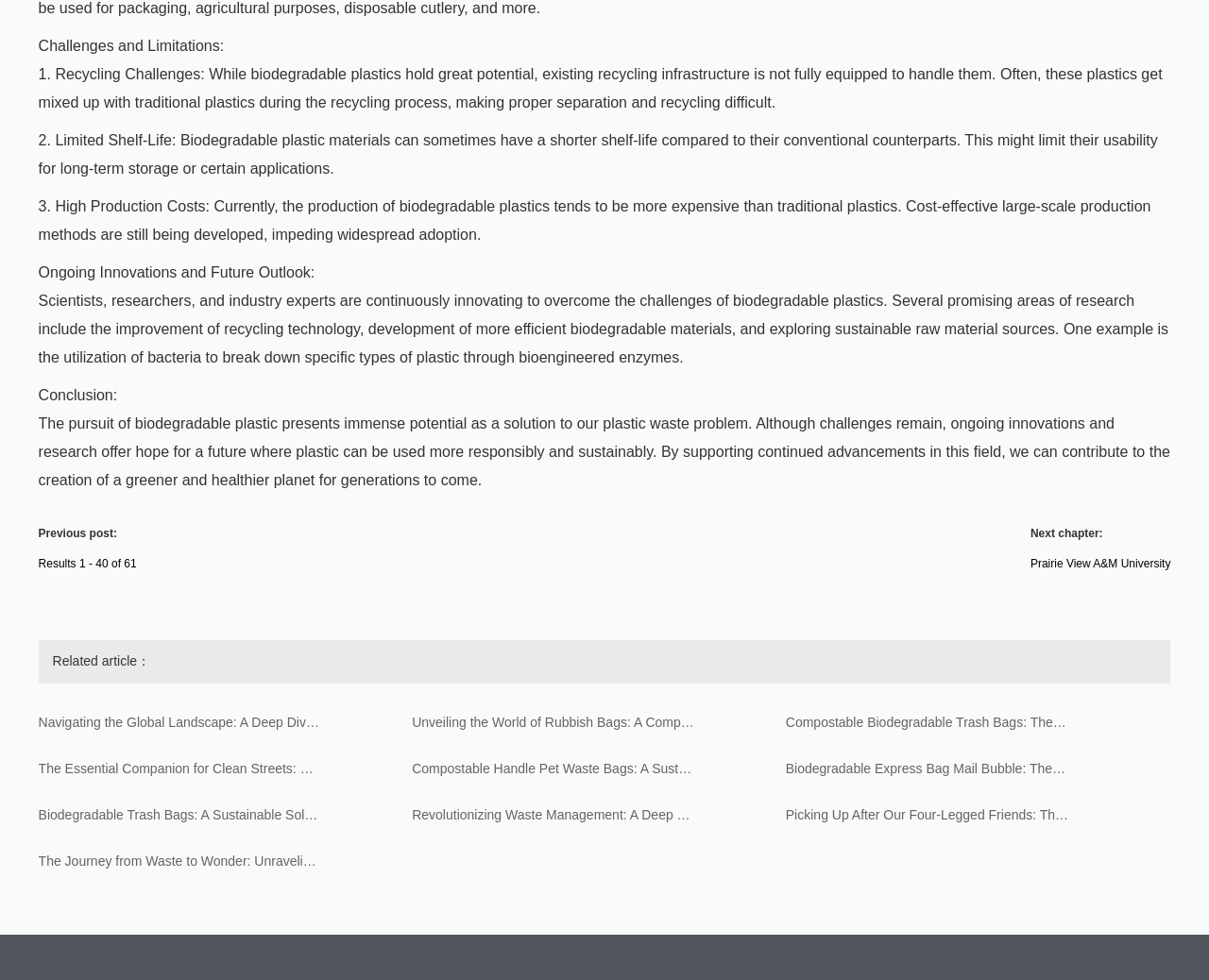Identify the bounding box coordinates of the element that should be clicked to fulfill this task: "Read post on INEC Anambra State Prepares for Crucial Rerun Elections". The coordinates should be provided as four float numbers between 0 and 1, i.e., [left, top, right, bottom].

None